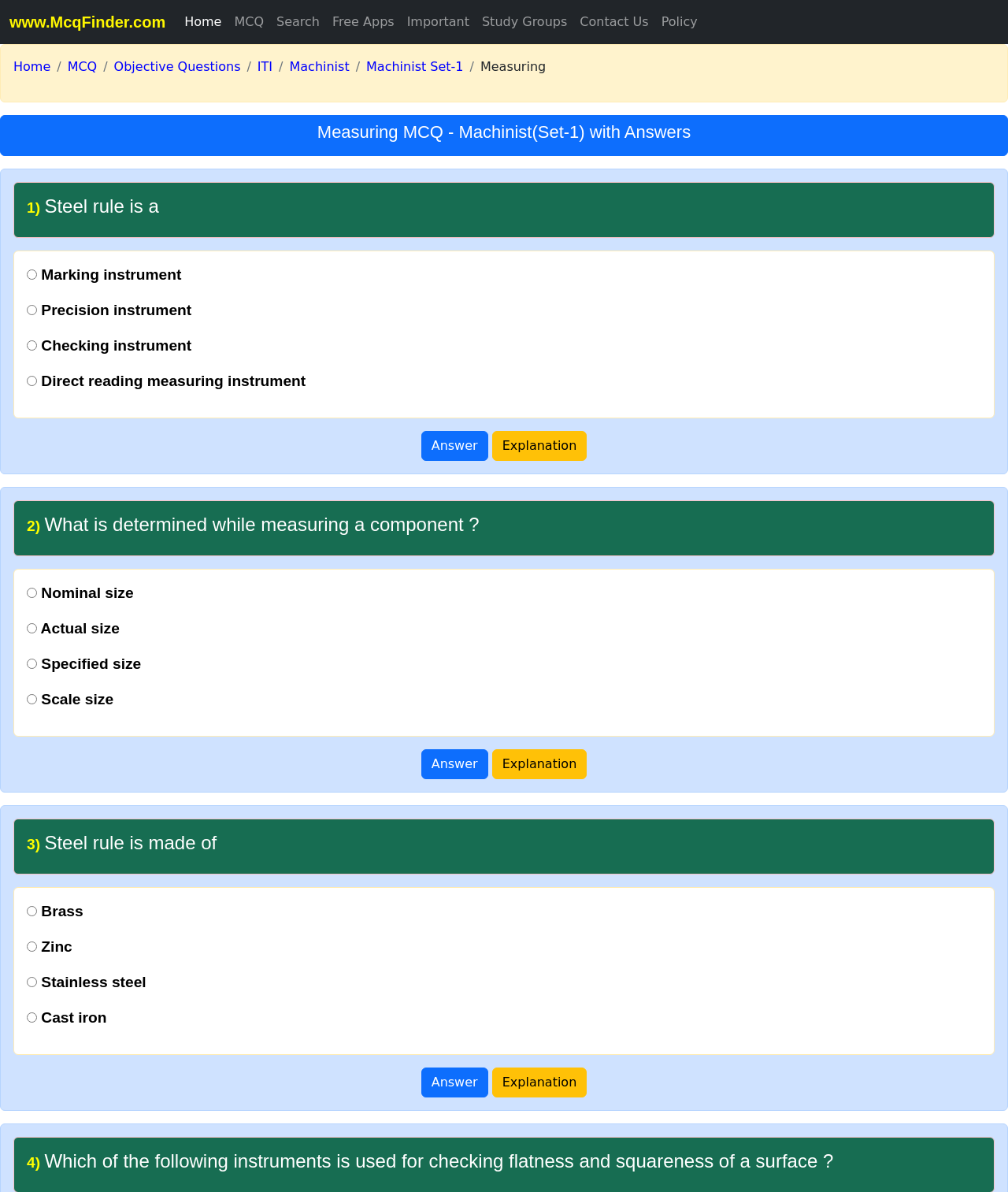Locate the bounding box coordinates of the area that needs to be clicked to fulfill the following instruction: "Click the 'MCQ' link". The coordinates should be in the format of four float numbers between 0 and 1, namely [left, top, right, bottom].

[0.226, 0.005, 0.268, 0.032]